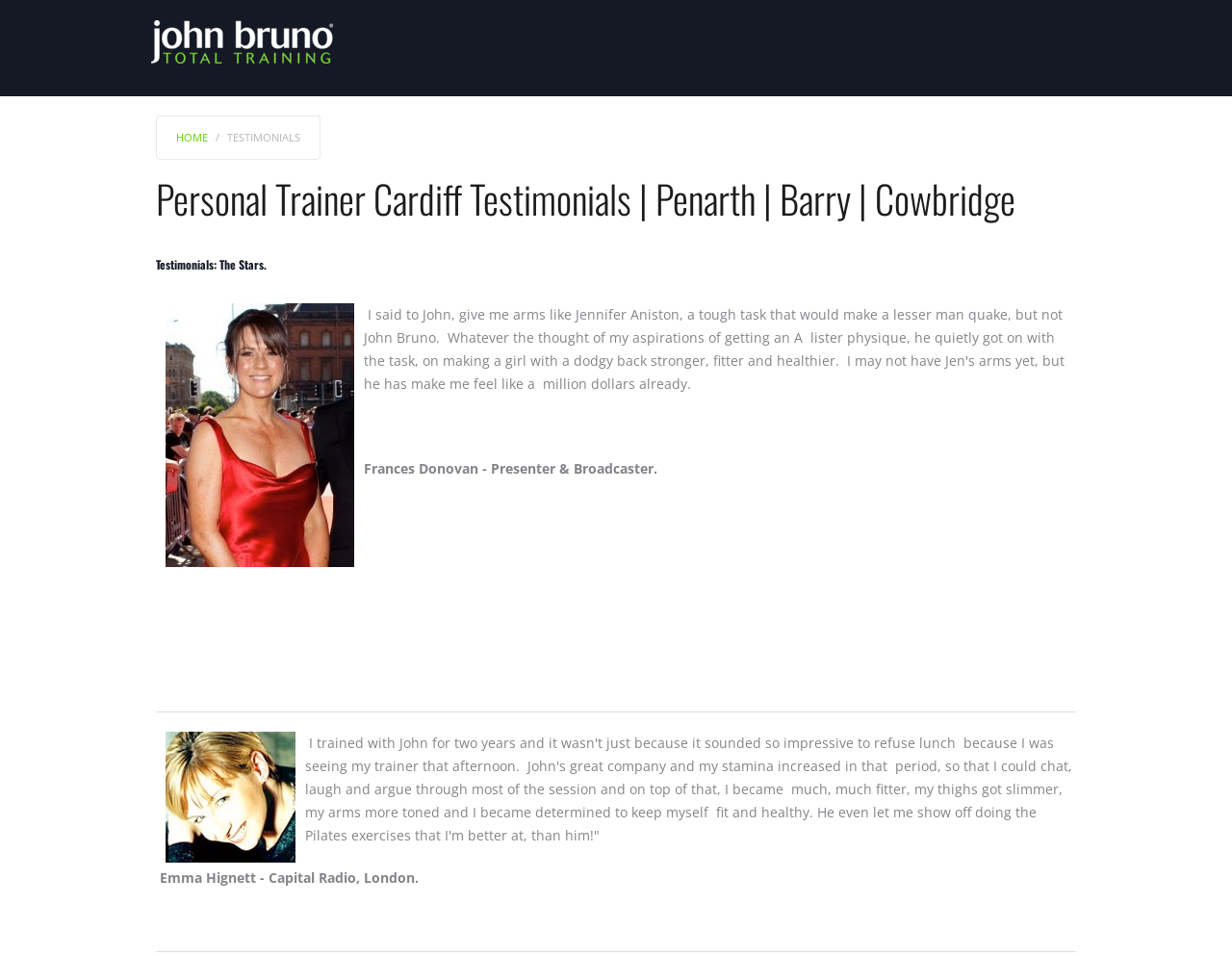Please indicate the bounding box coordinates for the clickable area to complete the following task: "Go to the CONTACT page". The coordinates should be specified as four float numbers between 0 and 1, i.e., [left, top, right, bottom].

[0.759, 0.118, 0.812, 0.188]